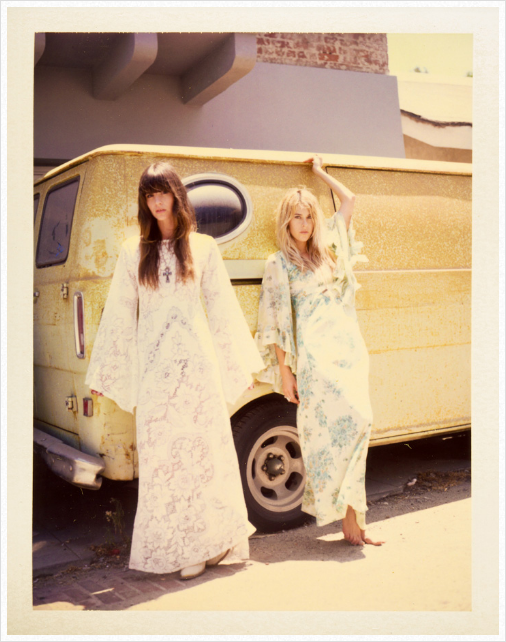What is the hairstyle of the woman on the left?
Could you give a comprehensive explanation in response to this question?

The caption states that the woman on the left has 'long, dark hair cascading over her shoulders', which suggests that her hair is long and dark in color.